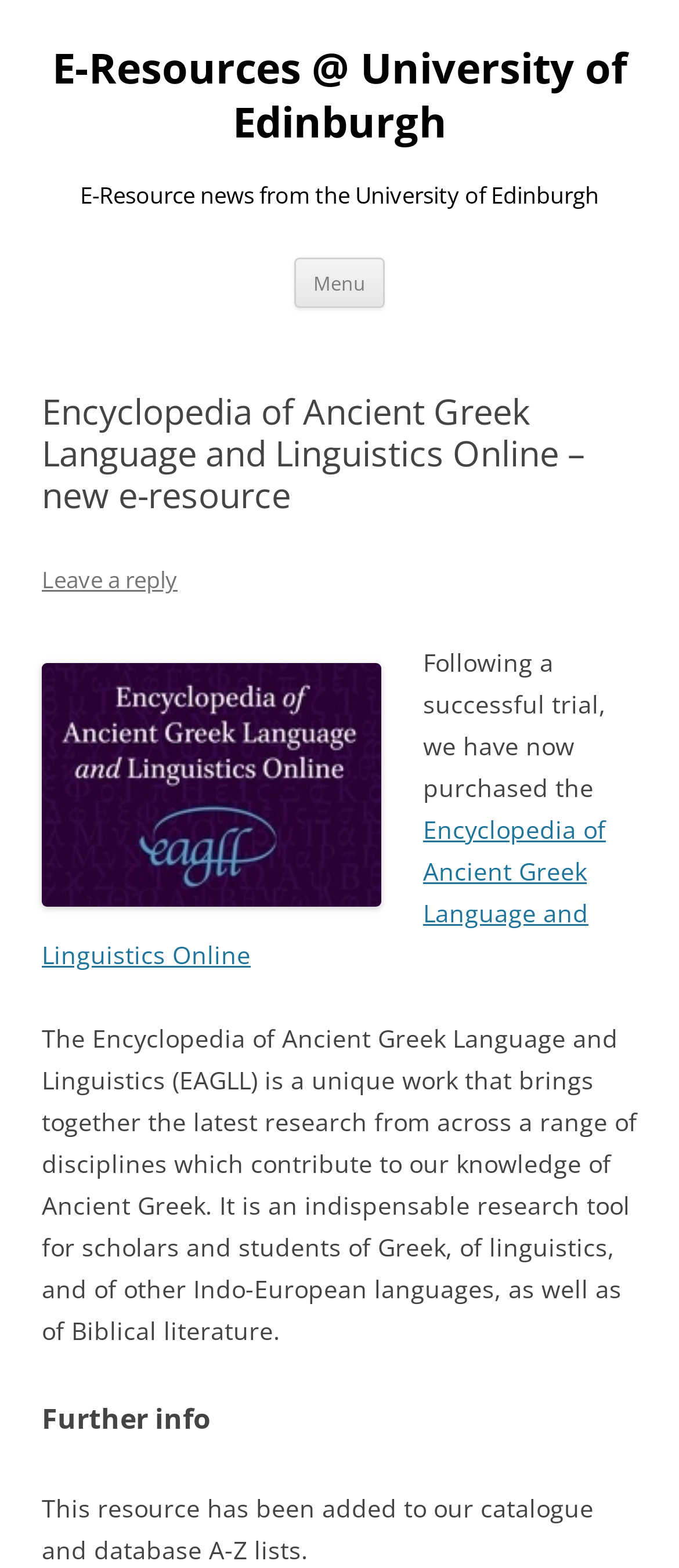Utilize the details in the image to thoroughly answer the following question: What has been added to the catalogue and database A-Z lists?

I found the answer by reading the text 'This resource has been added to our catalogue and database A-Z lists.' which explicitly states that the resource has been added to the catalogue and database A-Z lists.